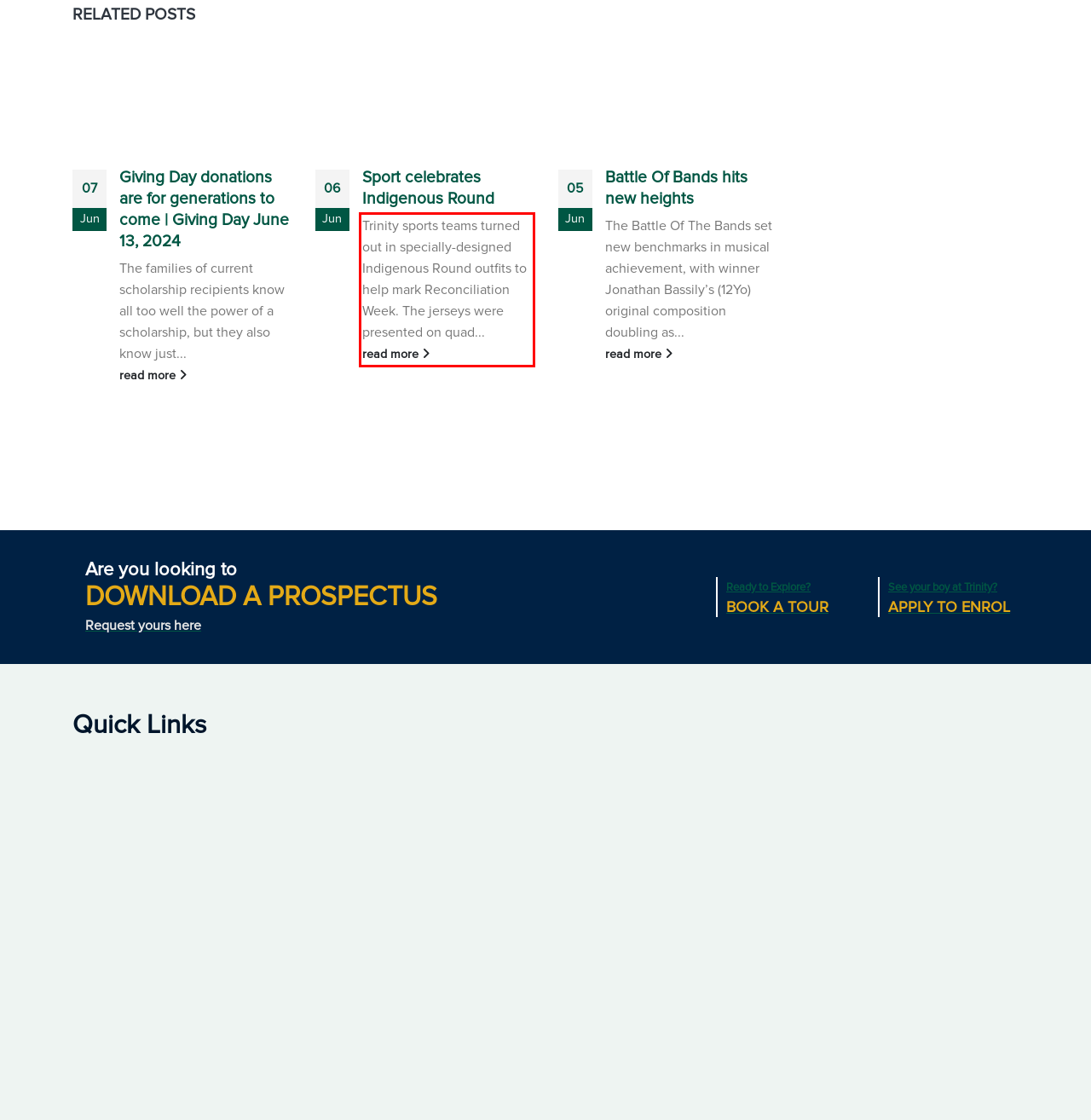With the provided screenshot of a webpage, locate the red bounding box and perform OCR to extract the text content inside it.

Trinity sports teams turned out in specially-designed Indigenous Round outfits to help mark Reconciliation Week. The jerseys were presented on quad... read more